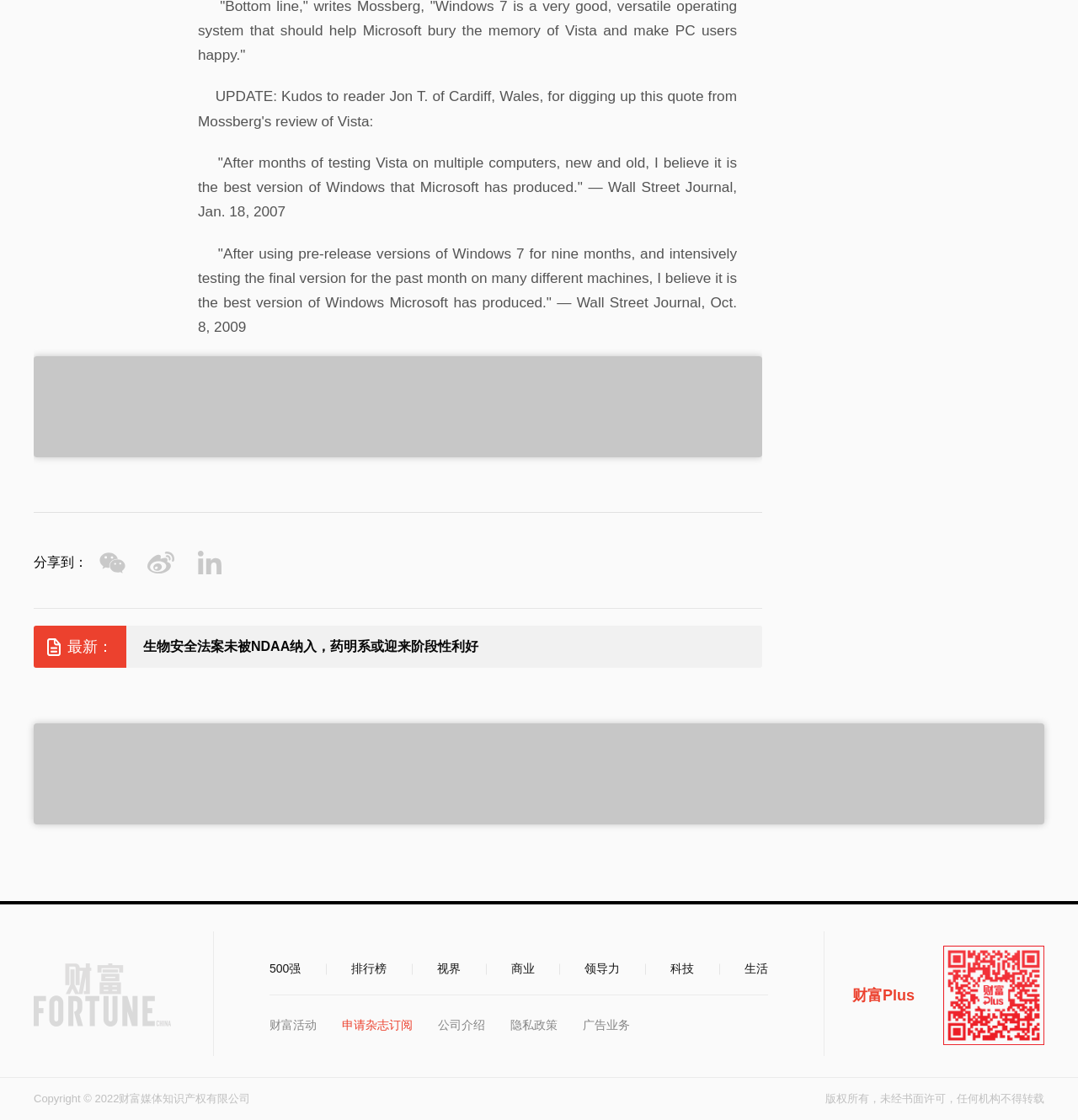What is the name of the app?
Provide a comprehensive and detailed answer to the question.

The image with the bounding box [0.875, 0.844, 0.969, 0.933] is labeled as '财富Plus APP', so the name of the app is 财富Plus APP.